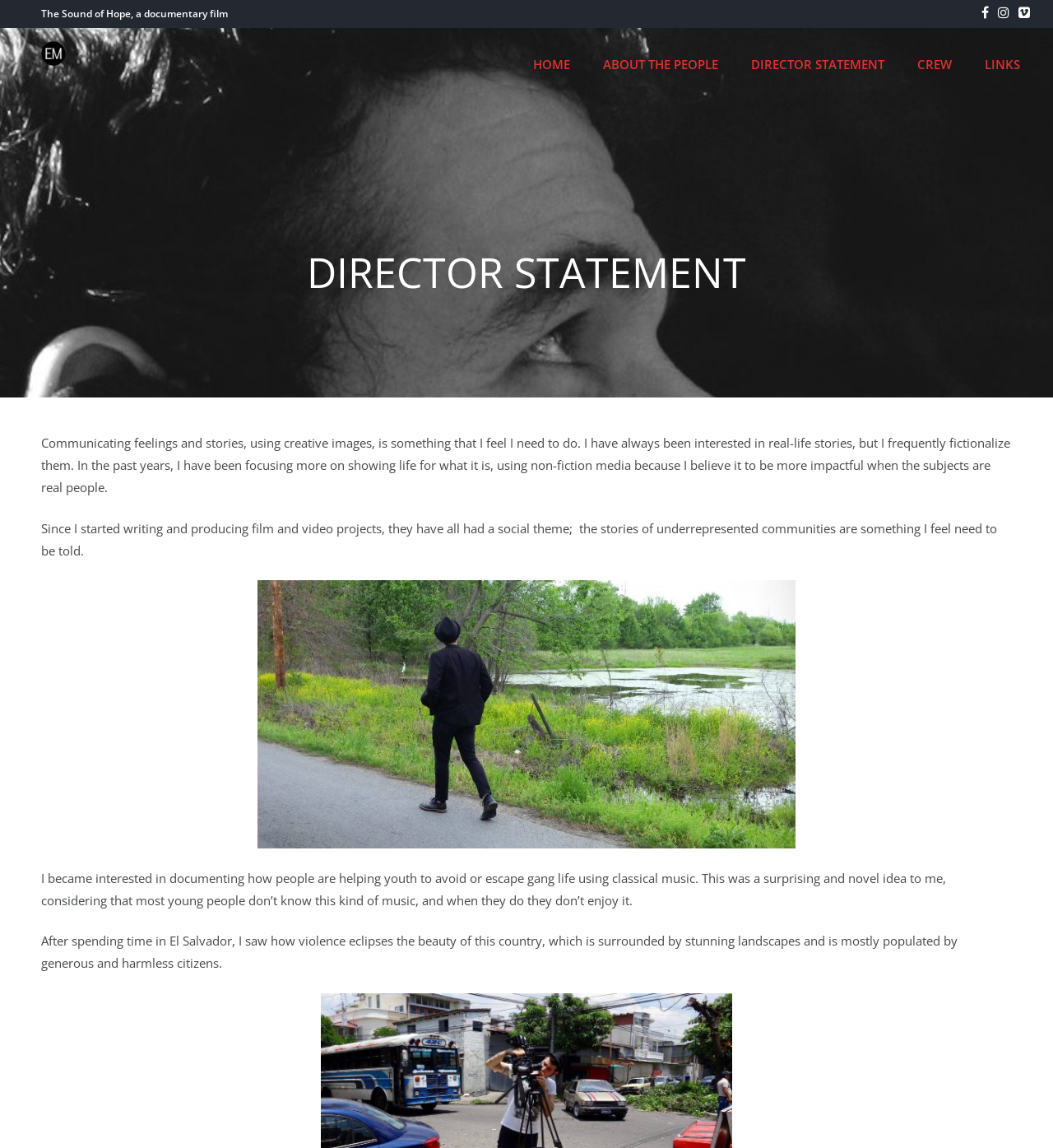Respond with a single word or phrase:
What is the subject of the documentary film?

Youth avoiding gang life